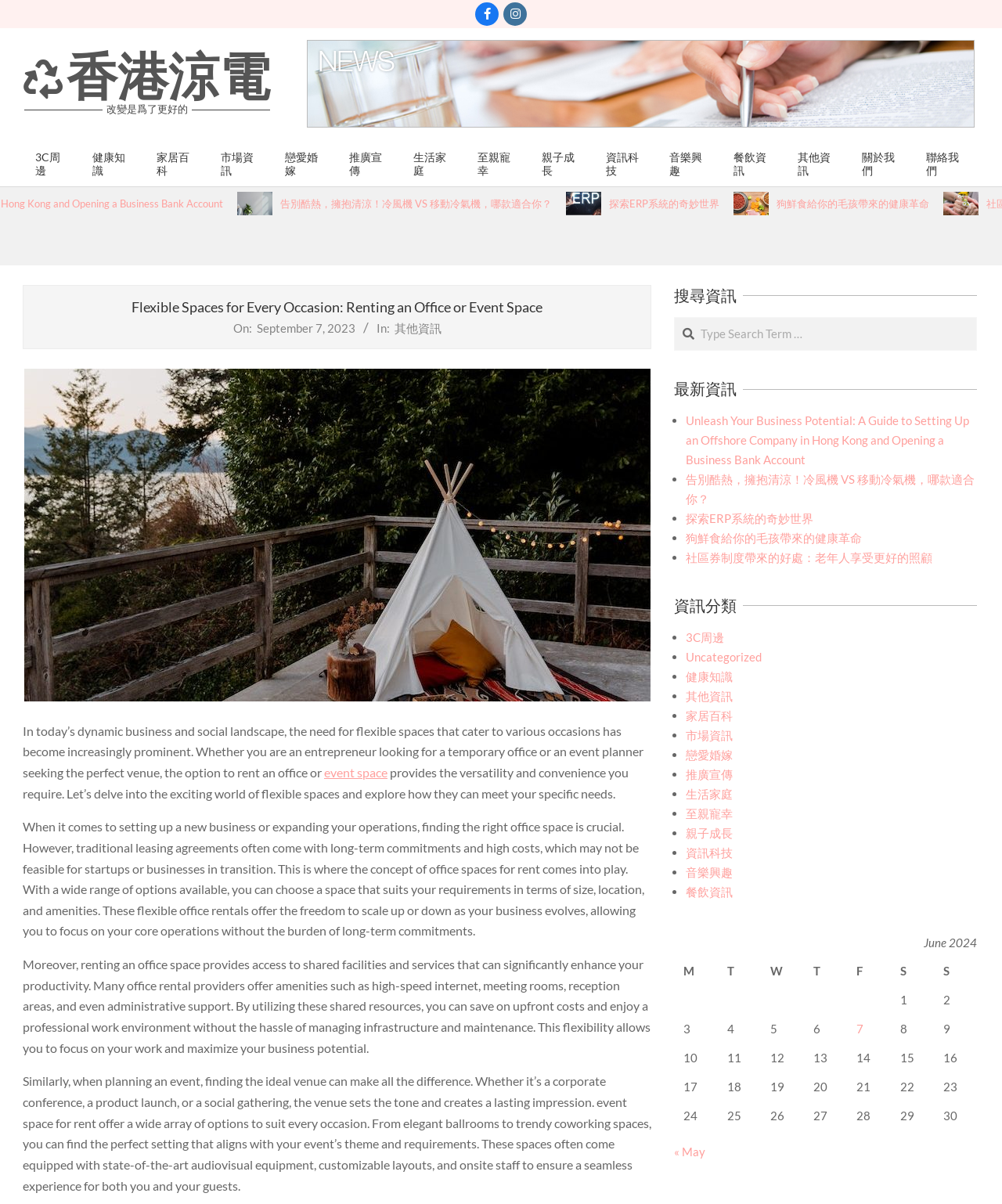Please specify the bounding box coordinates of the area that should be clicked to accomplish the following instruction: "Click the link to rent an office or event space". The coordinates should consist of four float numbers between 0 and 1, i.e., [left, top, right, bottom].

[0.323, 0.635, 0.387, 0.648]